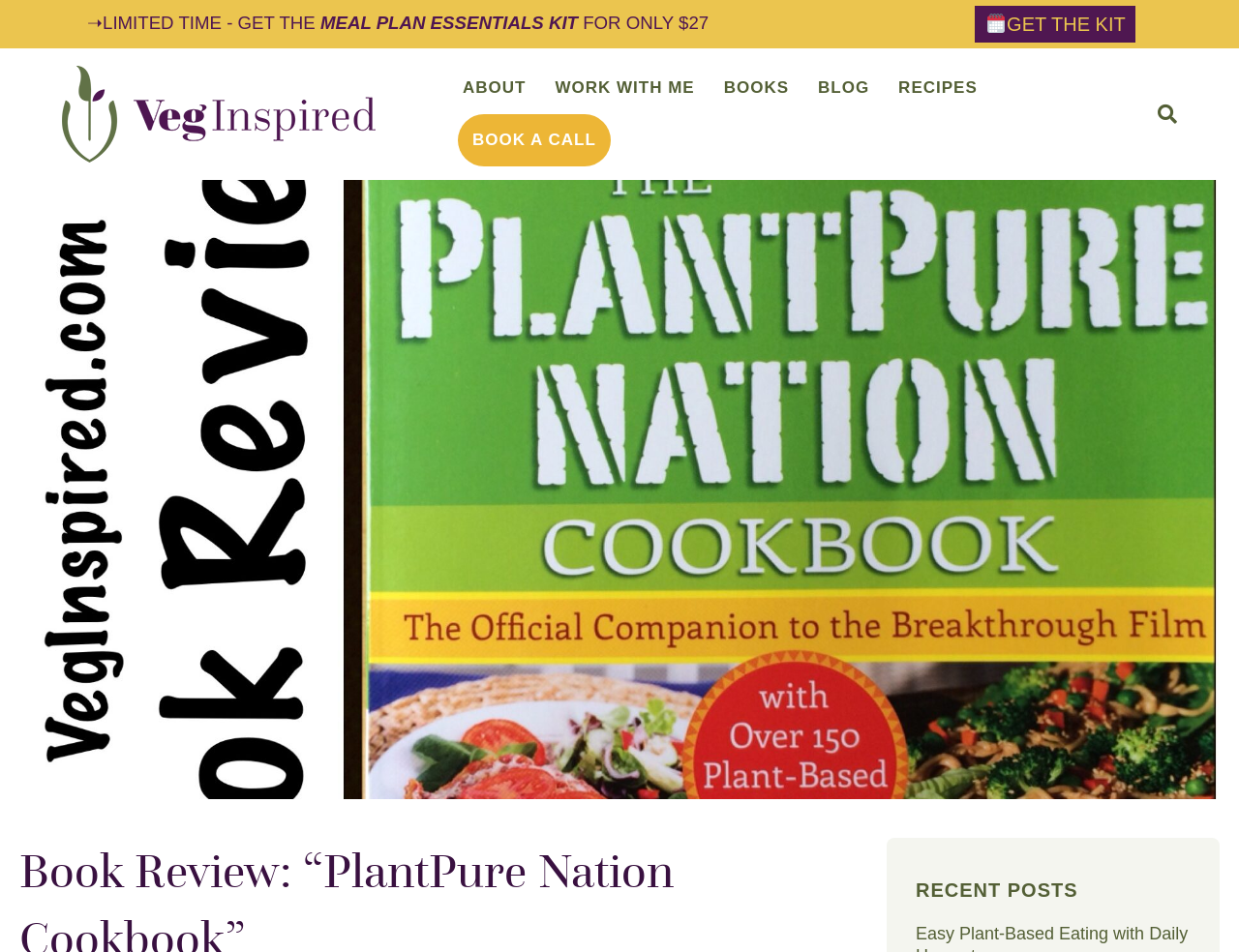Determine the bounding box coordinates of the clickable region to follow the instruction: "Book a call".

[0.37, 0.12, 0.493, 0.174]